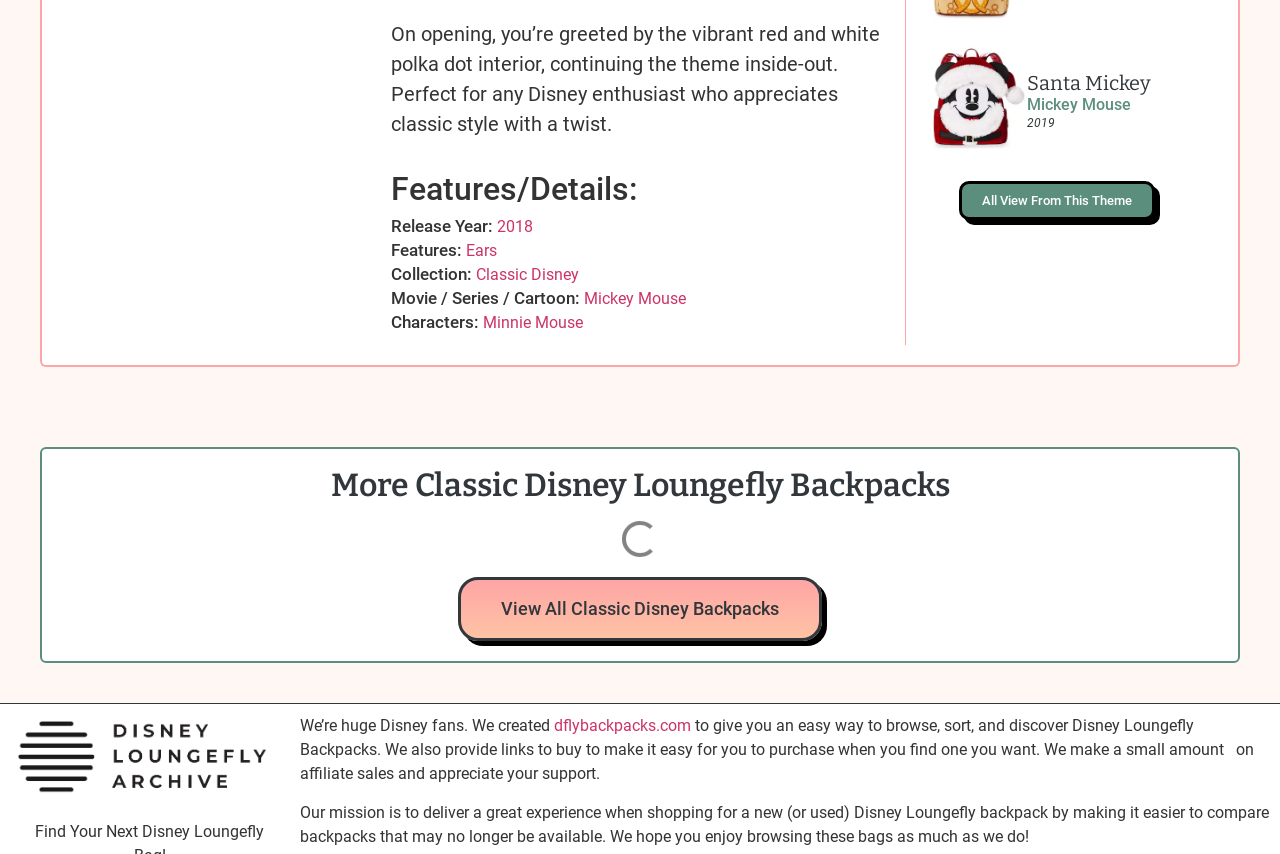Using the given description, provide the bounding box coordinates formatted as (top-left x, top-left y, bottom-right x, bottom-right y), with all values being floating point numbers between 0 and 1. Description: Minnie Mouse

[0.378, 0.364, 0.456, 0.393]